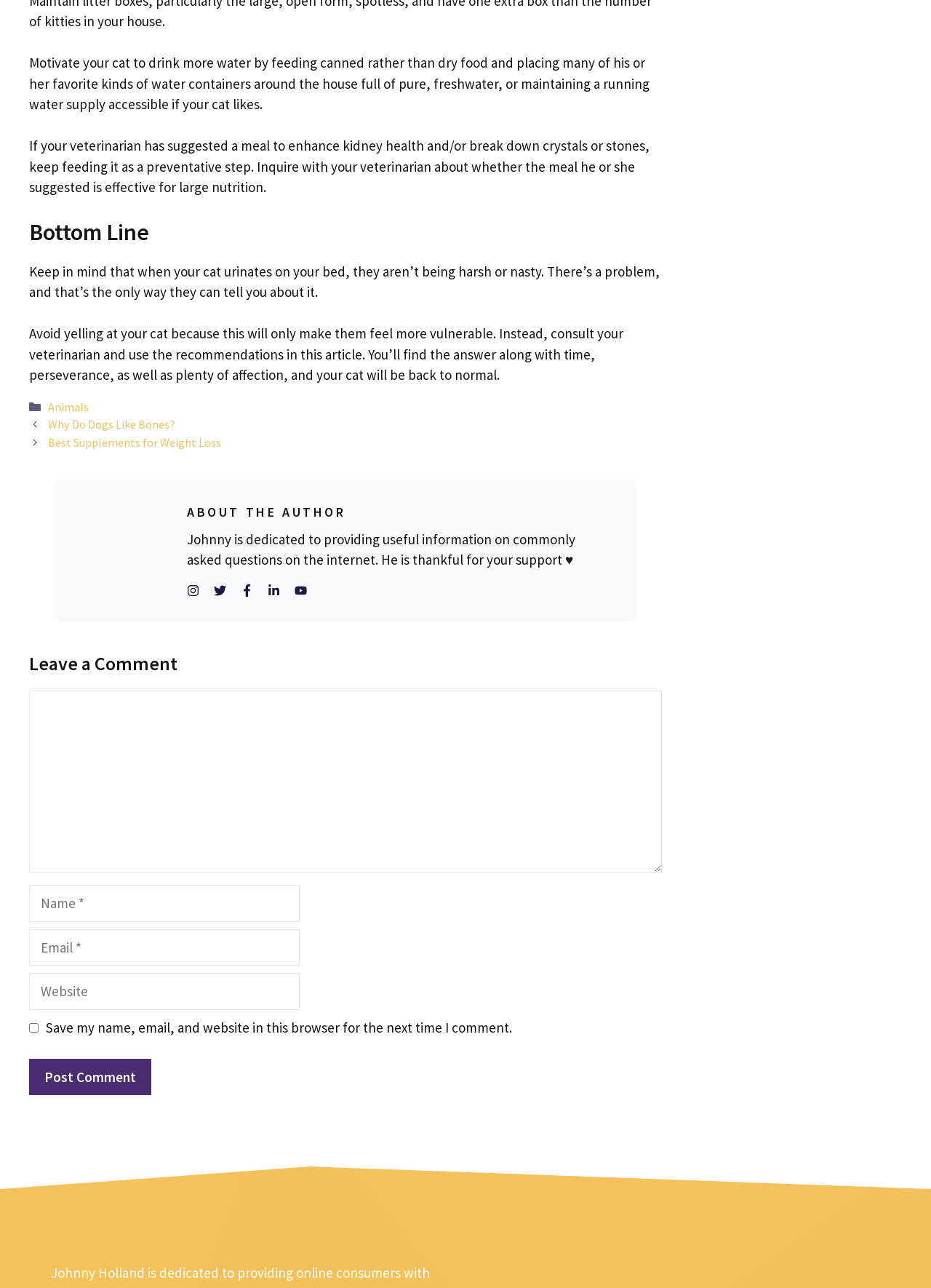Locate the bounding box coordinates of the area where you should click to accomplish the instruction: "Click the 'Animals' category link".

[0.051, 0.31, 0.095, 0.322]